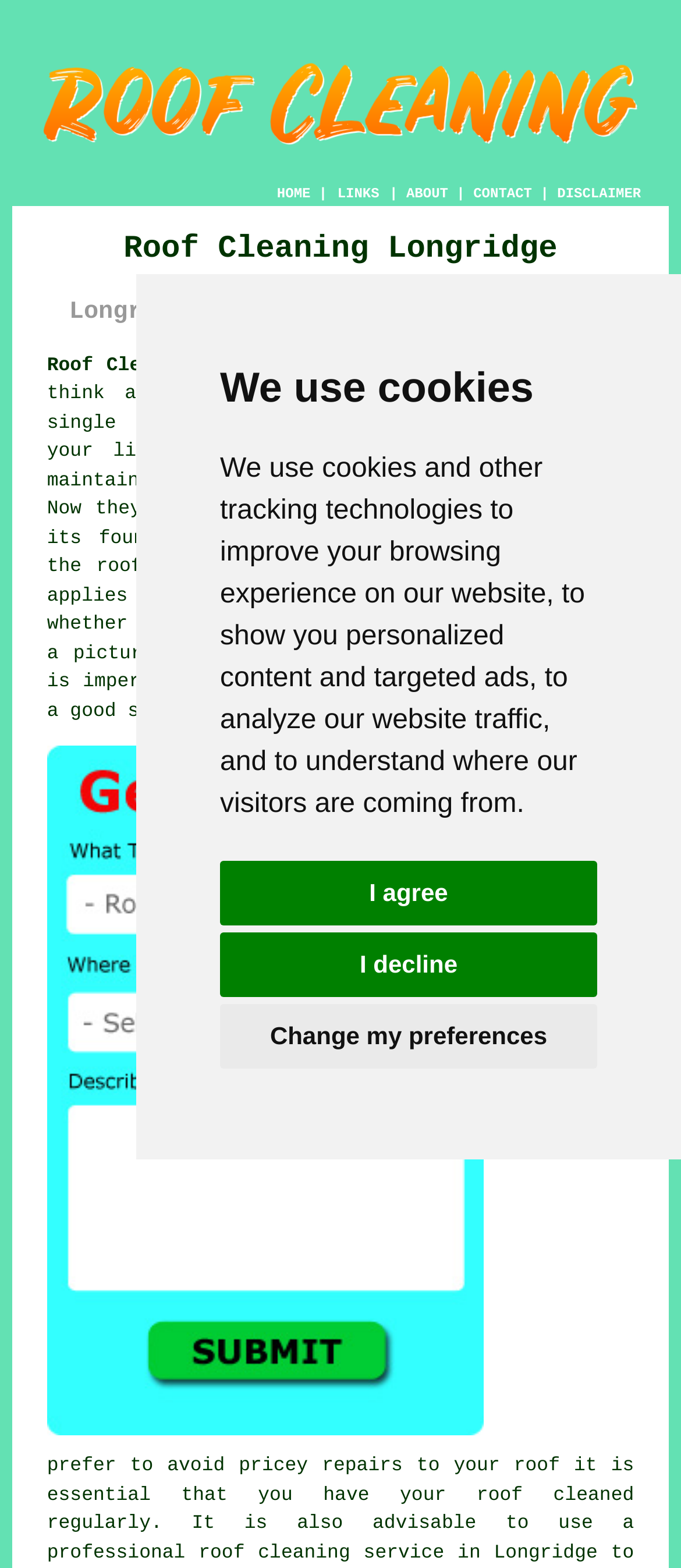What is the main service offered in Longridge?
Refer to the image and provide a concise answer in one word or phrase.

Roof cleaning